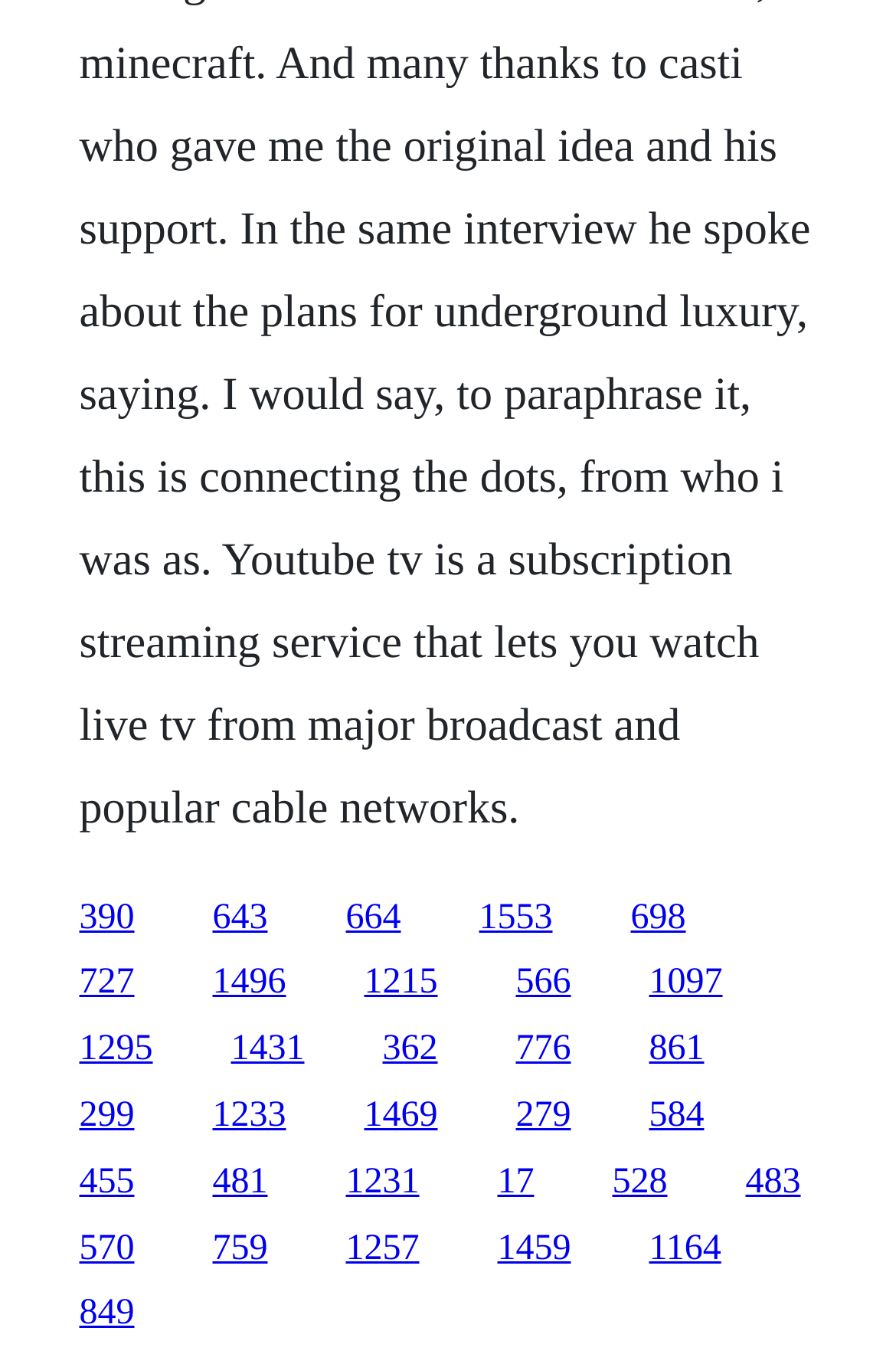Please determine the bounding box coordinates of the section I need to click to accomplish this instruction: "follow the seventh link".

[0.088, 0.705, 0.15, 0.733]